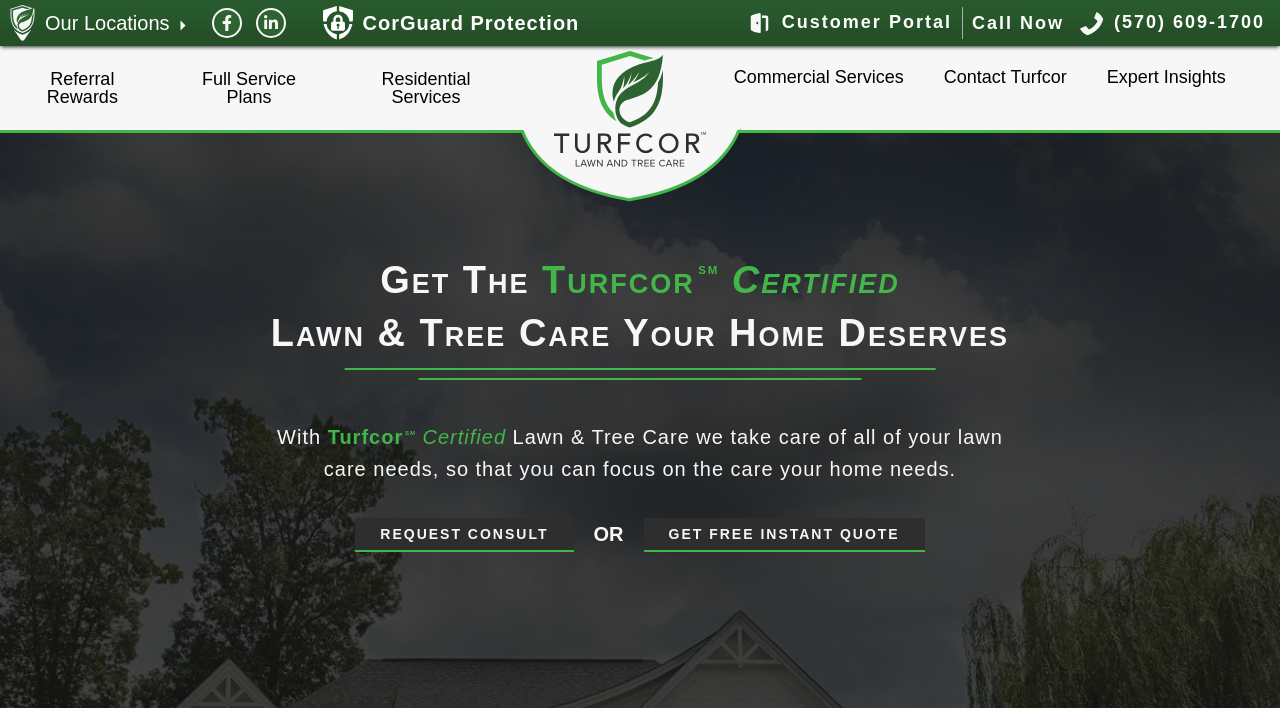Locate the heading on the webpage and return its text.

Get The TurfcorSM Certified
Lawn & Tree Care Your Home Deserves